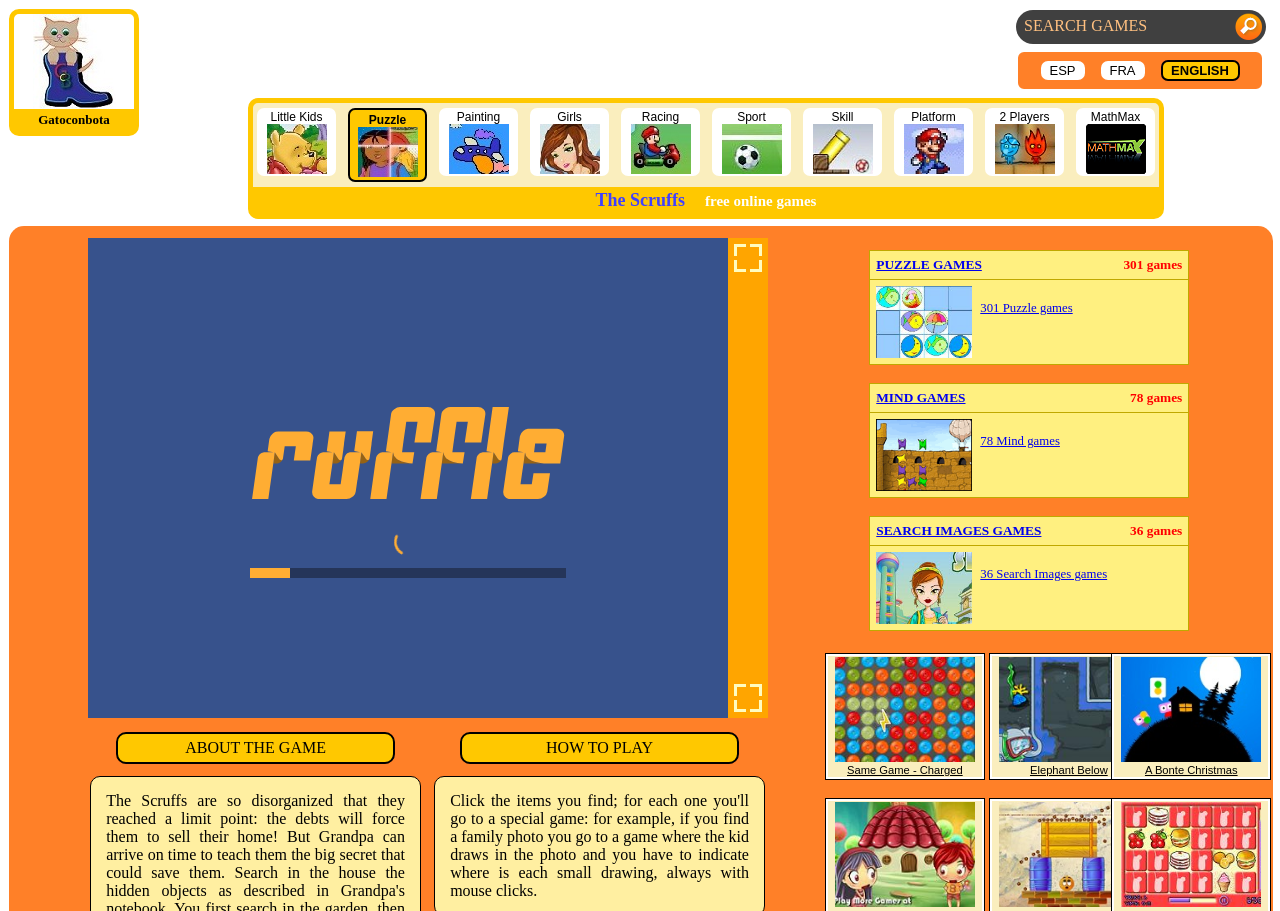Determine the coordinates of the bounding box for the clickable area needed to execute this instruction: "go to home page".

None